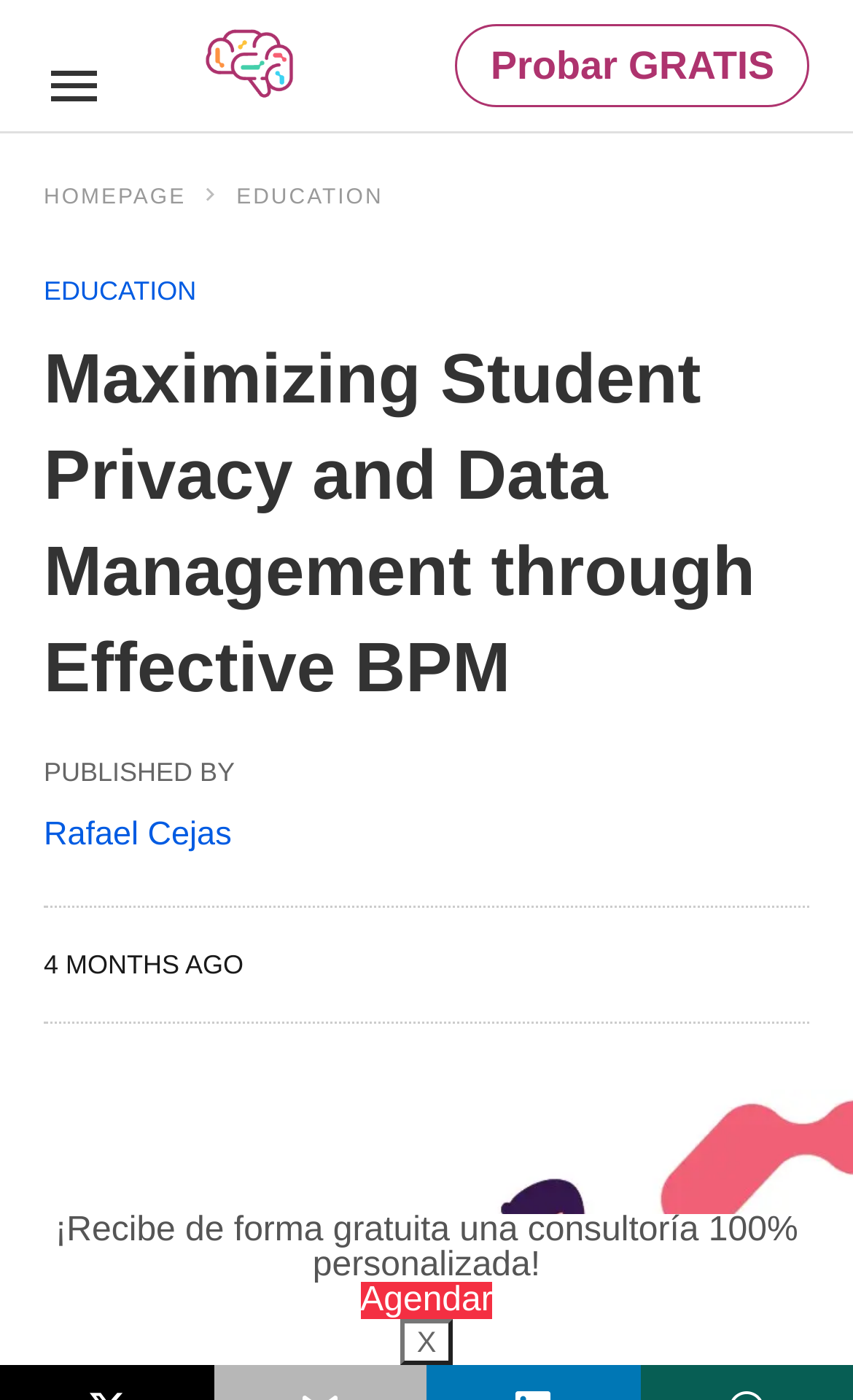Please identify the bounding box coordinates of the clickable area that will allow you to execute the instruction: "Read the article published by Rafael Cejas".

[0.051, 0.583, 0.272, 0.609]